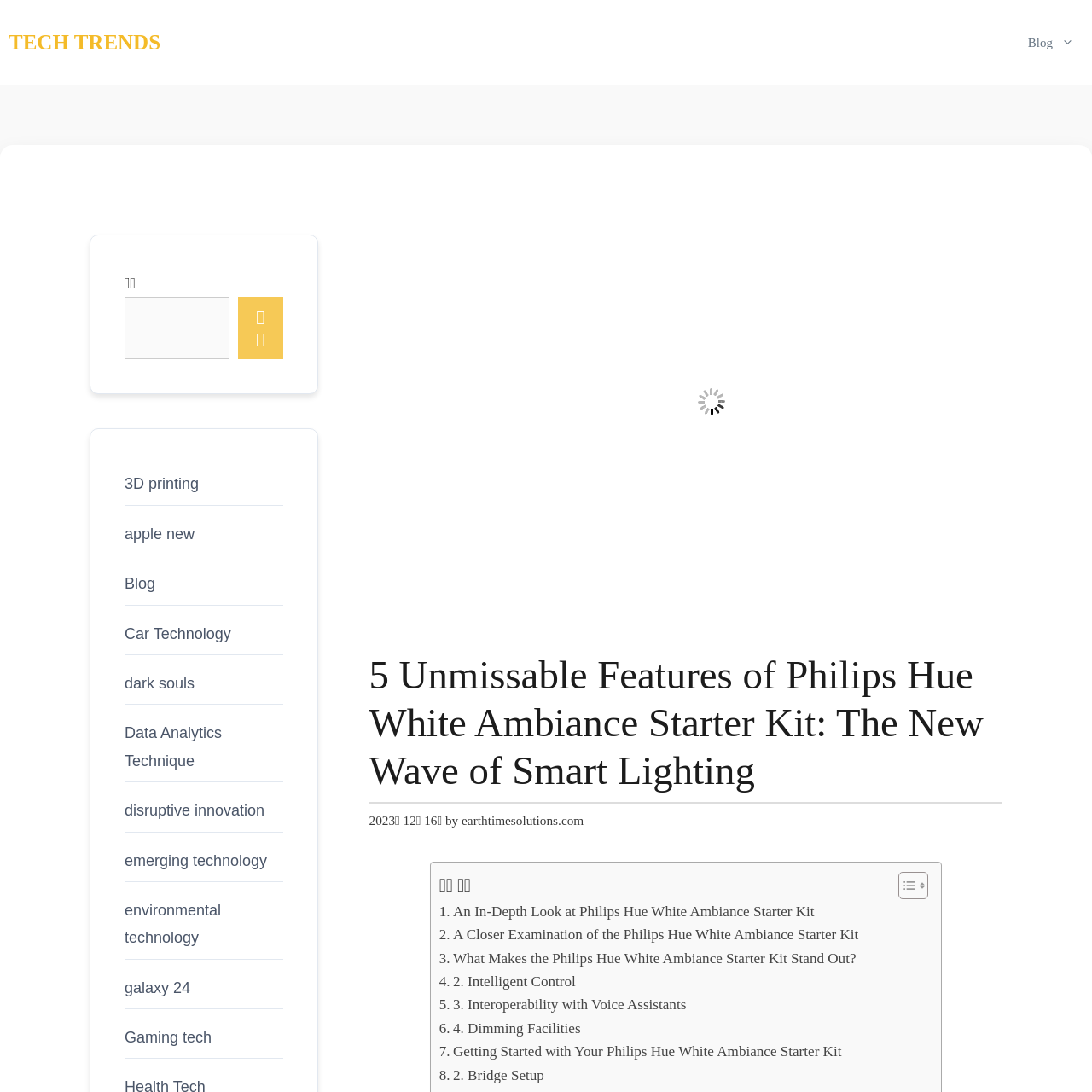Determine the bounding box coordinates for the area that should be clicked to carry out the following instruction: "Toggle the table of content".

[0.811, 0.798, 0.846, 0.824]